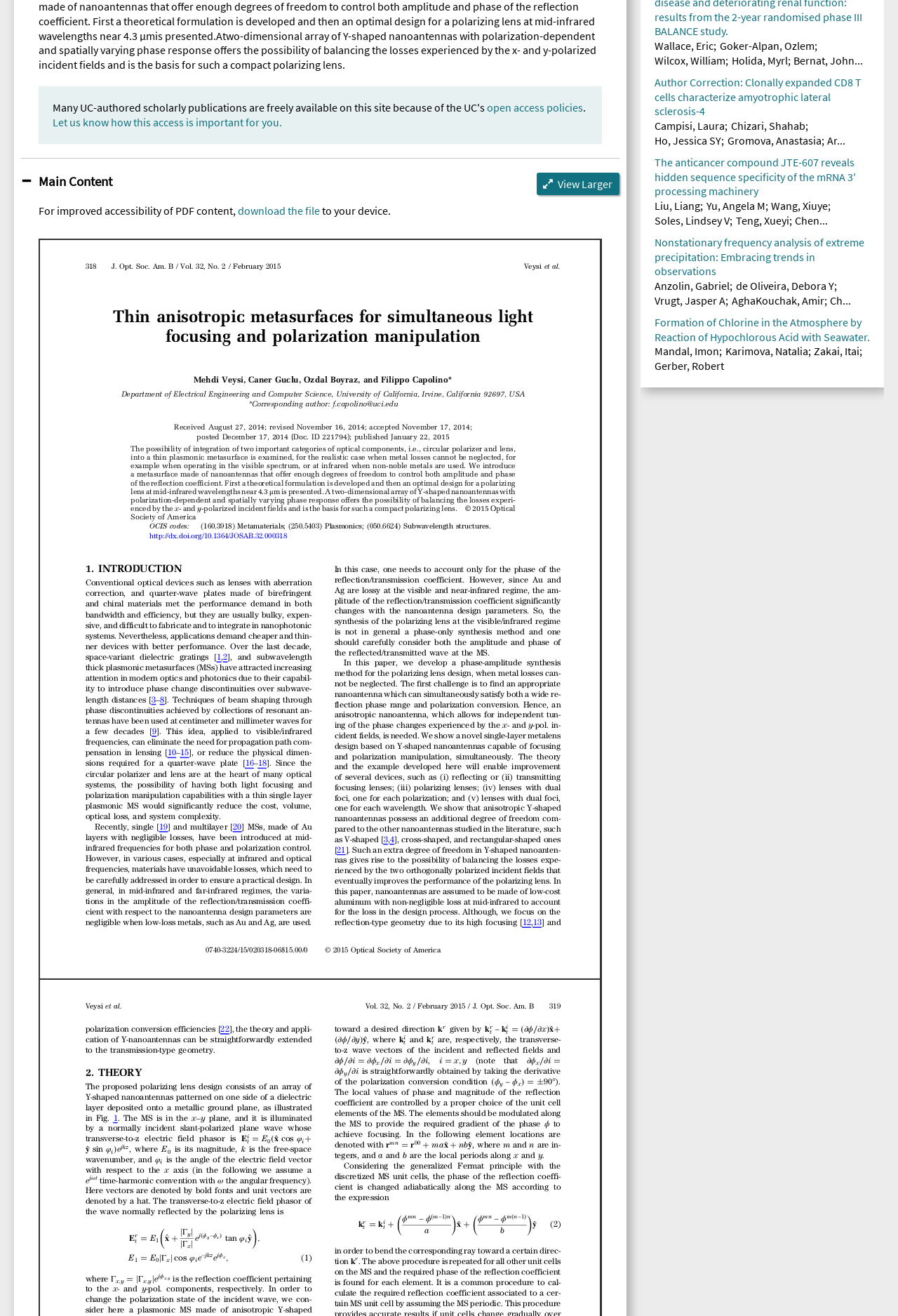Given the element description: "Wallace, Eric", predict the bounding box coordinates of the UI element it refers to, using four float numbers between 0 and 1, i.e., [left, top, right, bottom].

[0.729, 0.029, 0.794, 0.04]